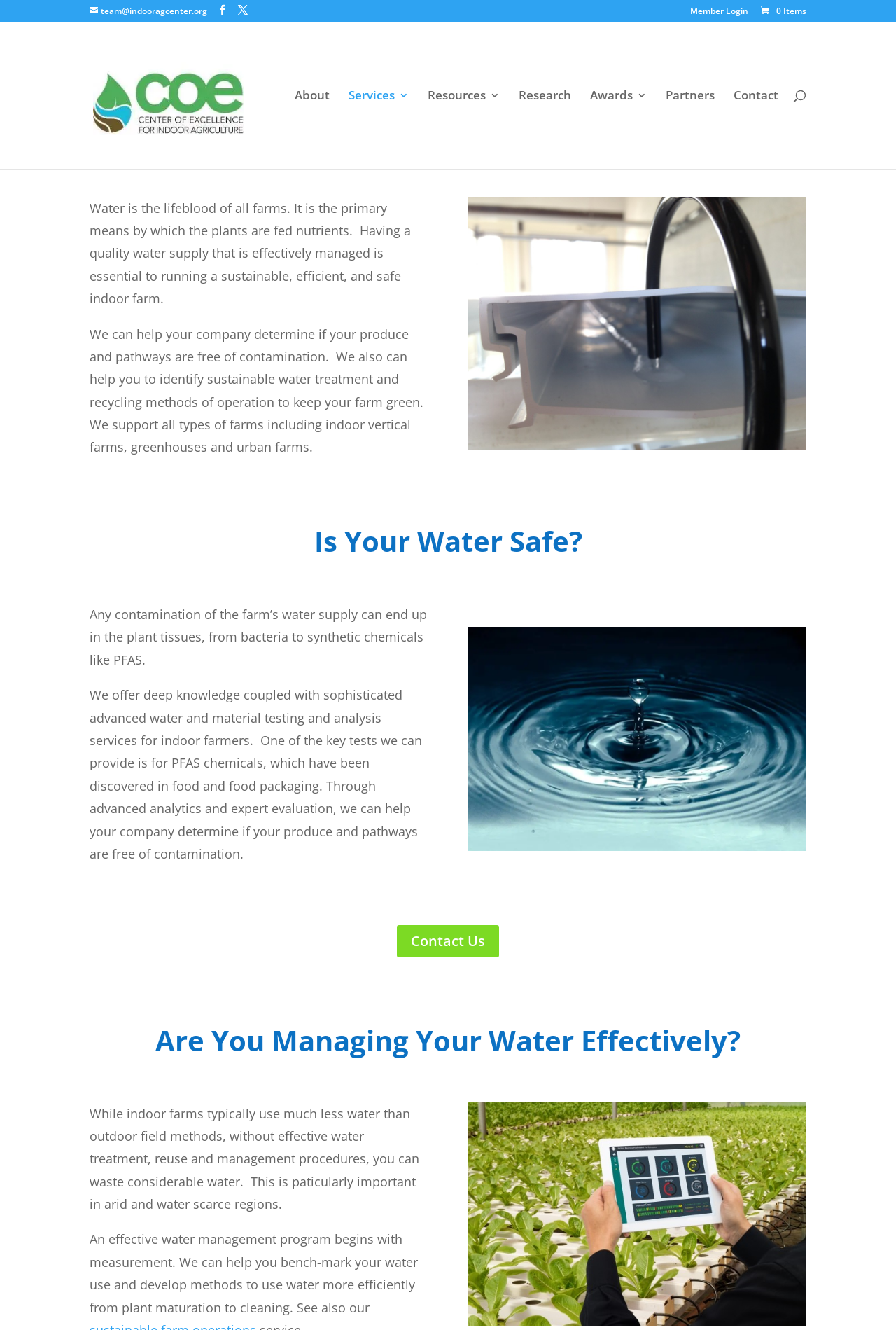What is the main topic of this webpage?
Using the screenshot, give a one-word or short phrase answer.

Water management in indoor farms